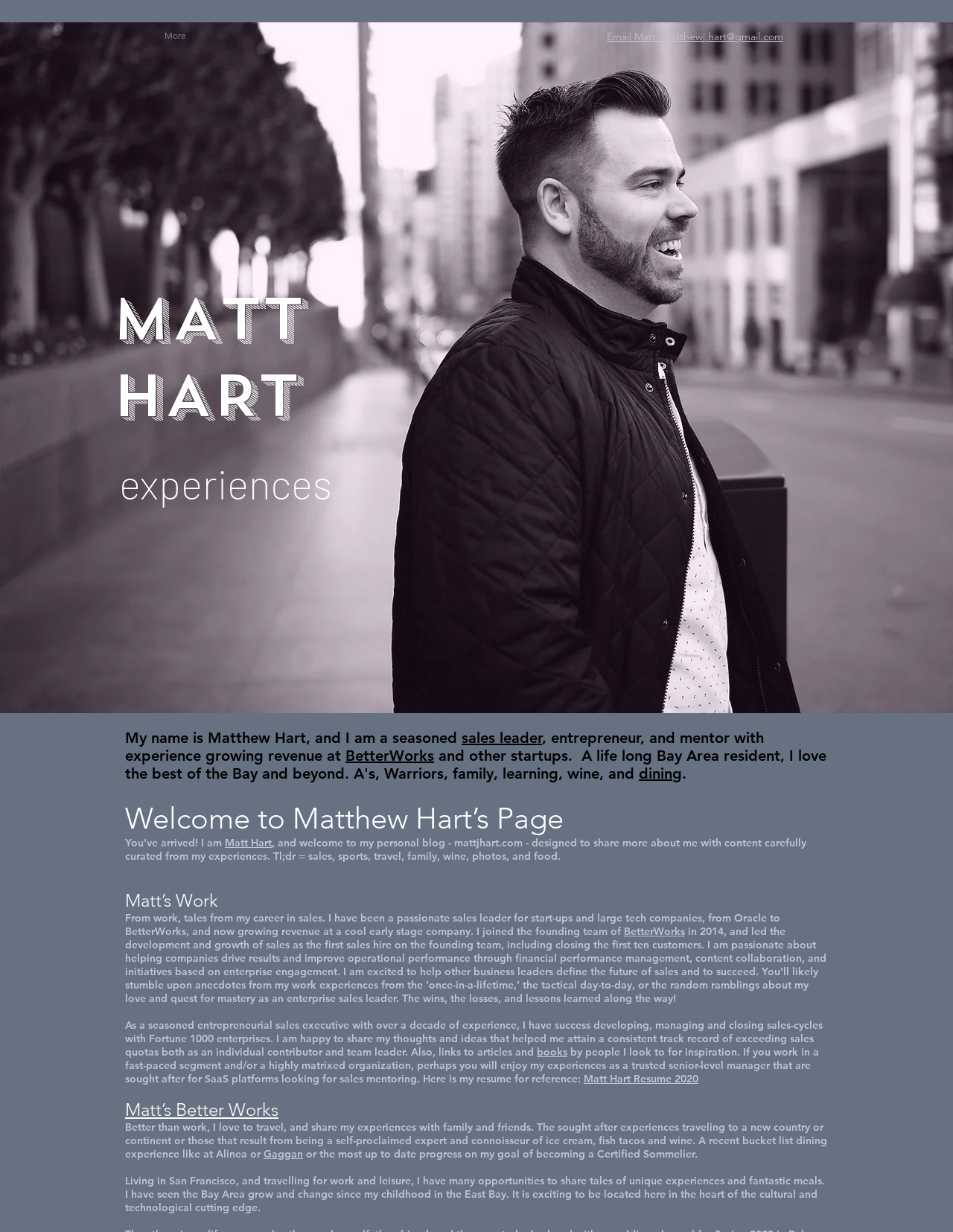Find the bounding box coordinates of the clickable area that will achieve the following instruction: "Explore Matt's travel experiences".

[0.131, 0.909, 0.868, 0.942]